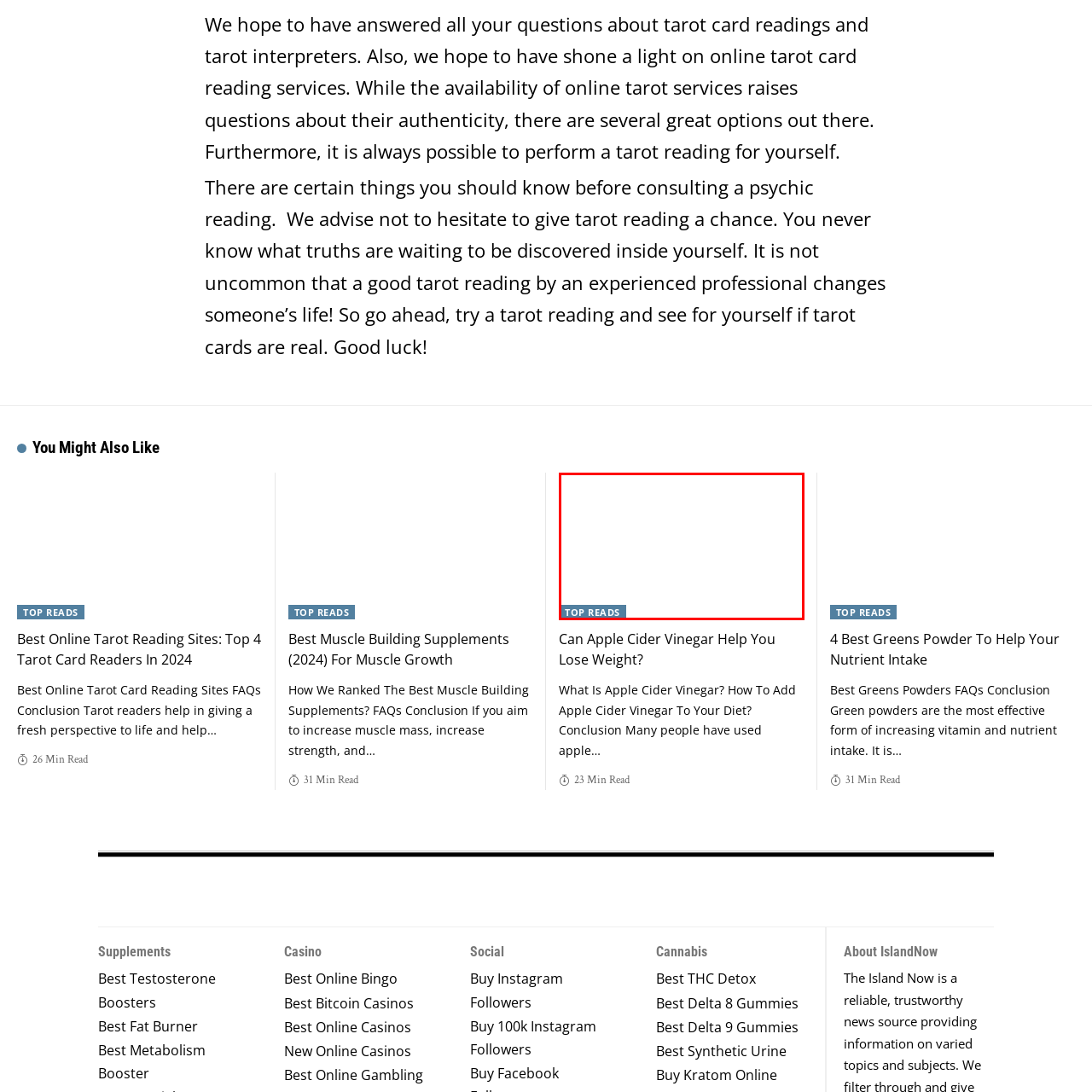What design aspect enhances accessibility and readability?
Examine the image that is surrounded by the red bounding box and answer the question with as much detail as possible using the image.

The design incorporates a clean layout that enhances accessibility and readability, ensuring users can easily discern the featured articles. This clean layout is essential in making the content more accessible and readable for users.